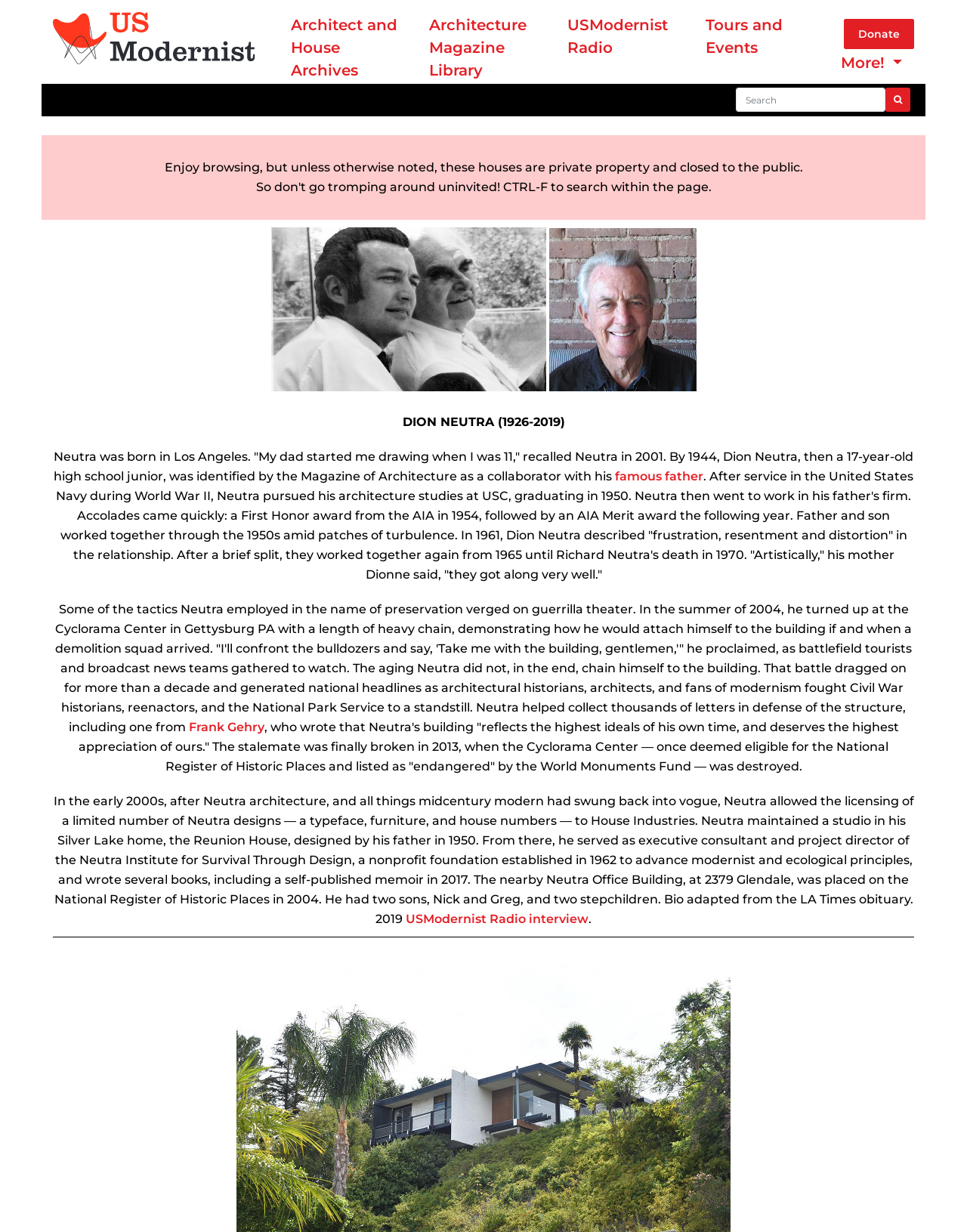Pinpoint the bounding box coordinates of the element you need to click to execute the following instruction: "Click the Donate link". The bounding box should be represented by four float numbers between 0 and 1, in the format [left, top, right, bottom].

[0.873, 0.015, 0.945, 0.04]